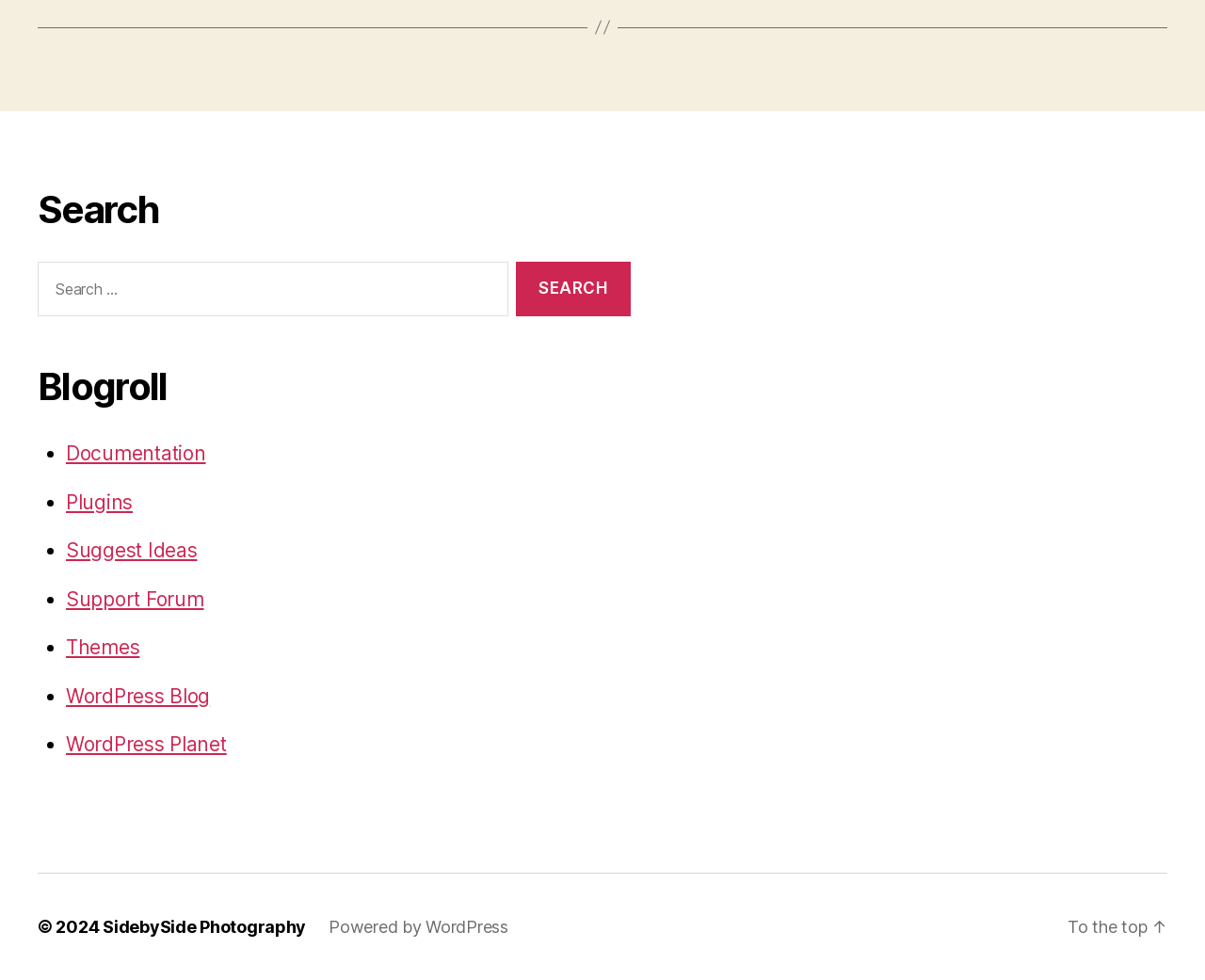Determine the bounding box coordinates of the clickable region to execute the instruction: "Search for something". The coordinates should be four float numbers between 0 and 1, denoted as [left, top, right, bottom].

[0.031, 0.267, 0.523, 0.331]